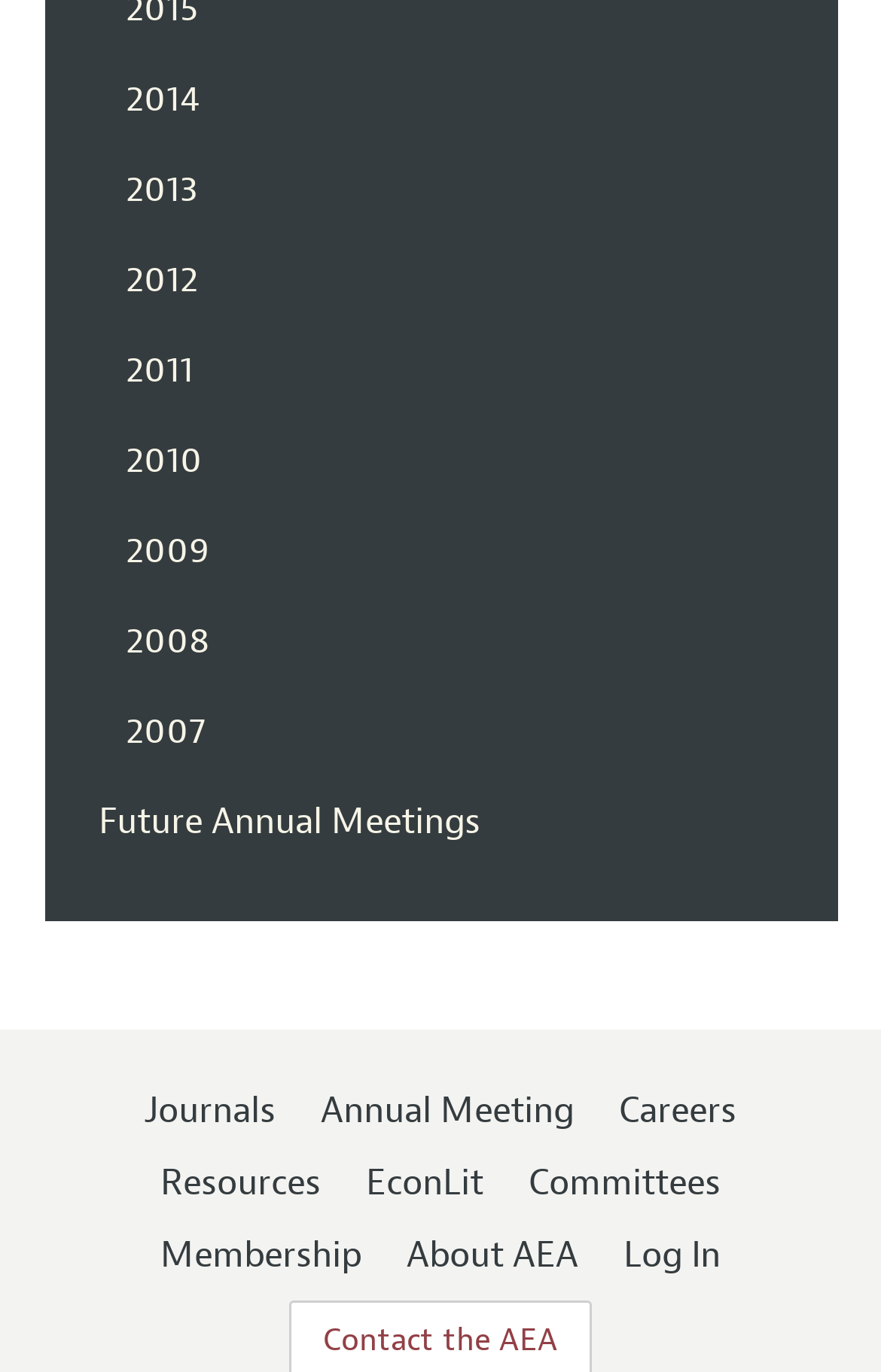Find the bounding box coordinates of the area to click in order to follow the instruction: "Log in to the website".

[0.708, 0.898, 0.818, 0.931]